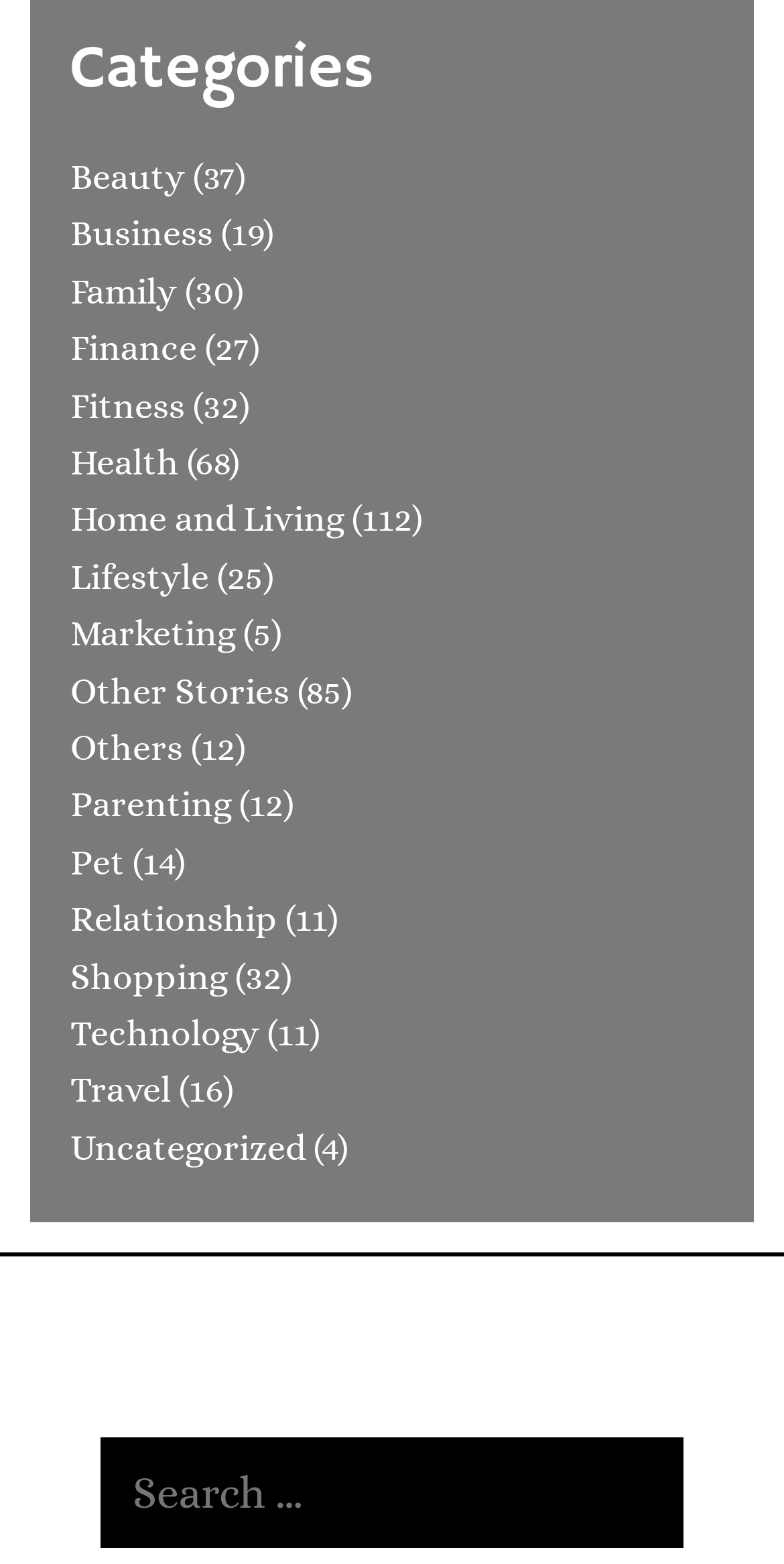Locate the bounding box coordinates of the clickable area to execute the instruction: "Browse Travel category". Provide the coordinates as four float numbers between 0 and 1, represented as [left, top, right, bottom].

[0.09, 0.684, 0.218, 0.71]